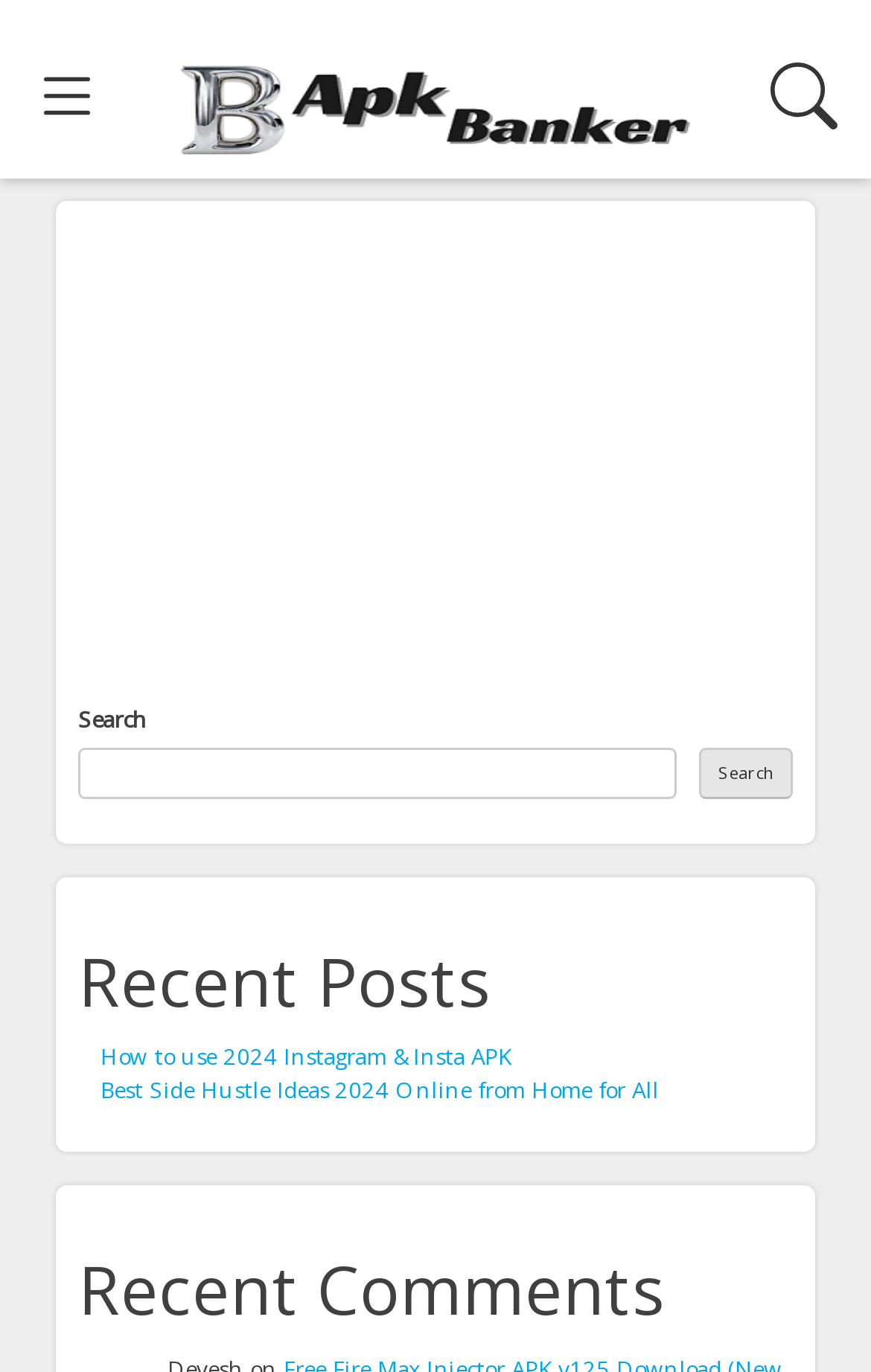How many search boxes are there? Refer to the image and provide a one-word or short phrase answer.

2